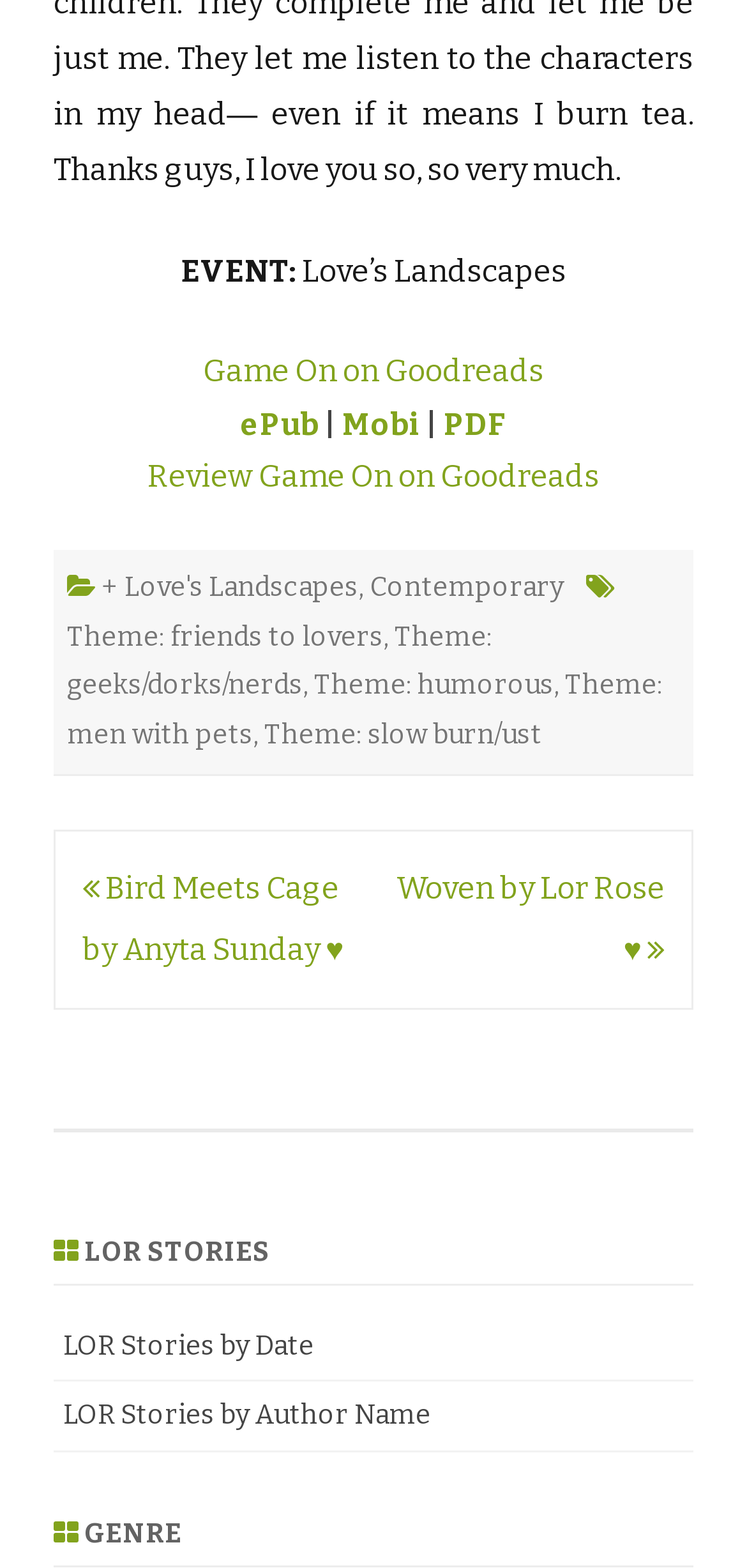How many navigation links are available?
Kindly offer a comprehensive and detailed response to the question.

The webpage provides two navigation links, namely 'Bird Meets Cage by Anyta Sunday ♥' and 'Woven by Lor Rose ♥', which can be found in the 'Post navigation' section. These links allow users to navigate to other related webpages.